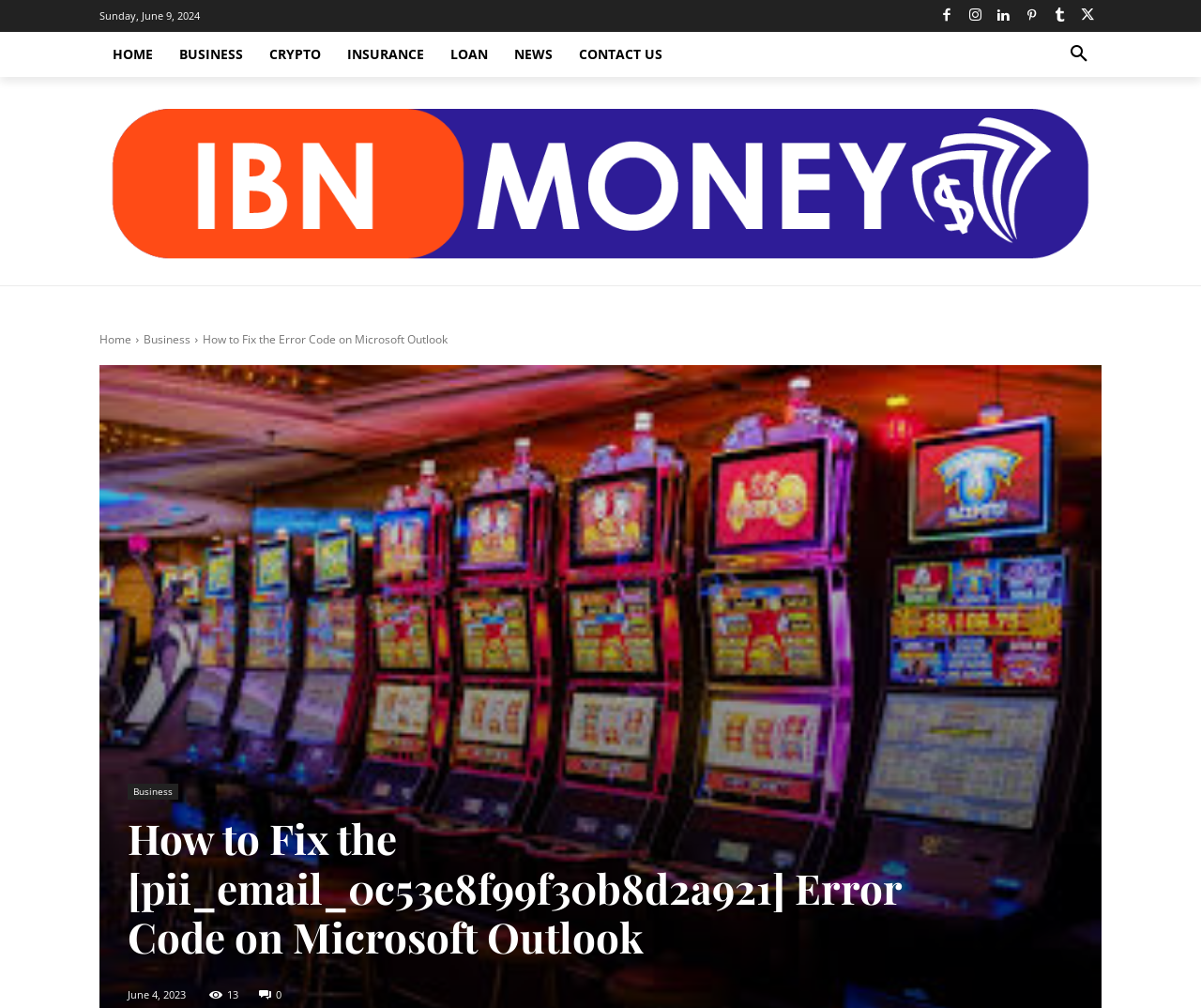Construct a comprehensive caption that outlines the webpage's structure and content.

This webpage is about fixing the [pii_email_0c53e8f99f30b8d2a921] error code on Microsoft Outlook. At the top left, there is a date "Sunday, June 9, 2024" displayed. Next to it, there are six social media icons aligned horizontally. 

Below the date, there is a navigation menu with seven links: "HOME", "BUSINESS", "CRYPTO", "INSURANCE", "LOAN", "NEWS", and "CONTACT US". These links are evenly spaced and take up the entire width of the page. 

On the top right, there is a search button labeled "Search". Above the search button, there is a logo that spans the entire width of the page. The logo has a link to the "Home" page.

Below the navigation menu, there is a section with a heading "How to Fix the [pii_email_0c53e8f99f30b8d2a921] Error Code on Microsoft Outlook". This heading is followed by a brief description of the error code. 

On the right side of the page, there is a sidebar with a link to "Business" and a heading "How to Fix the [pii_email_0c53e8f99f30b8d2a921] Error Code on Microsoft Outlook" repeated. Below the heading, there is a timestamp "June 4, 2023" and a number "13" indicating the number of comments or views. There is also a link with a icon and the text "0" next to it.